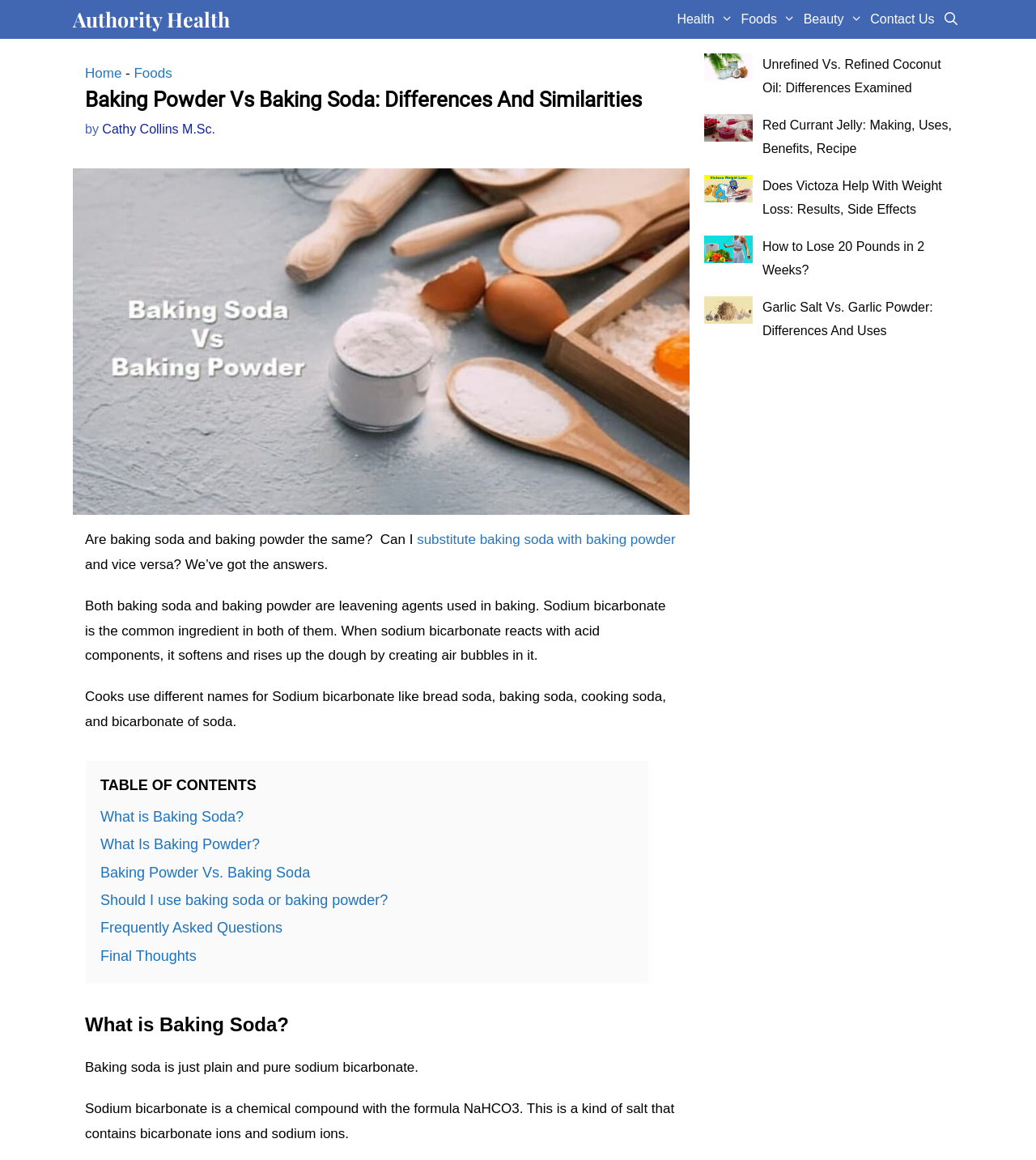Create a detailed summary of all the visual and textual information on the webpage.

This webpage is about the differences and similarities between baking soda and baking powder. At the top, there is a navigation bar with several links, including "Authority Health", "Health", "Foods", "Beauty", "Contact Us", and "Open Search Bar". Below the navigation bar, there is a header section with a breadcrumbs navigation, a heading that reads "Baking Powder Vs Baking Soda: Differences And Similarities", and a link to the author's name, Cathy Collins M.Sc.

On the left side of the page, there is a large image related to baking soda and baking powder. To the right of the image, there is a section of text that asks if baking soda and baking powder are the same and can be substituted for each other. This section also provides a brief introduction to the topic.

Below this section, there is a long paragraph of text that explains the chemistry behind baking soda and baking powder, including their ingredients and how they react with acid components. This is followed by another paragraph that provides more information about sodium bicarbonate, also known as baking soda.

Further down the page, there is a table of contents with links to different sections of the article, including "What is Baking Soda?", "What Is Baking Powder?", "Baking Powder Vs. Baking Soda", "Should I use baking soda or baking powder?", "Frequently Asked Questions", and "Final Thoughts".

The "What is Baking Soda?" section provides a detailed explanation of baking soda, including its chemical composition and properties. There are also several other sections and links on the page, including a complementary section with links to related articles, such as "Unrefined Vs. Refined Coconut Oil: Differences Examined", "Red Currant Jelly: Making, Uses, Benefits, Recipe", and "Does Victoza Help With Weight Loss: Results, Side Effects".